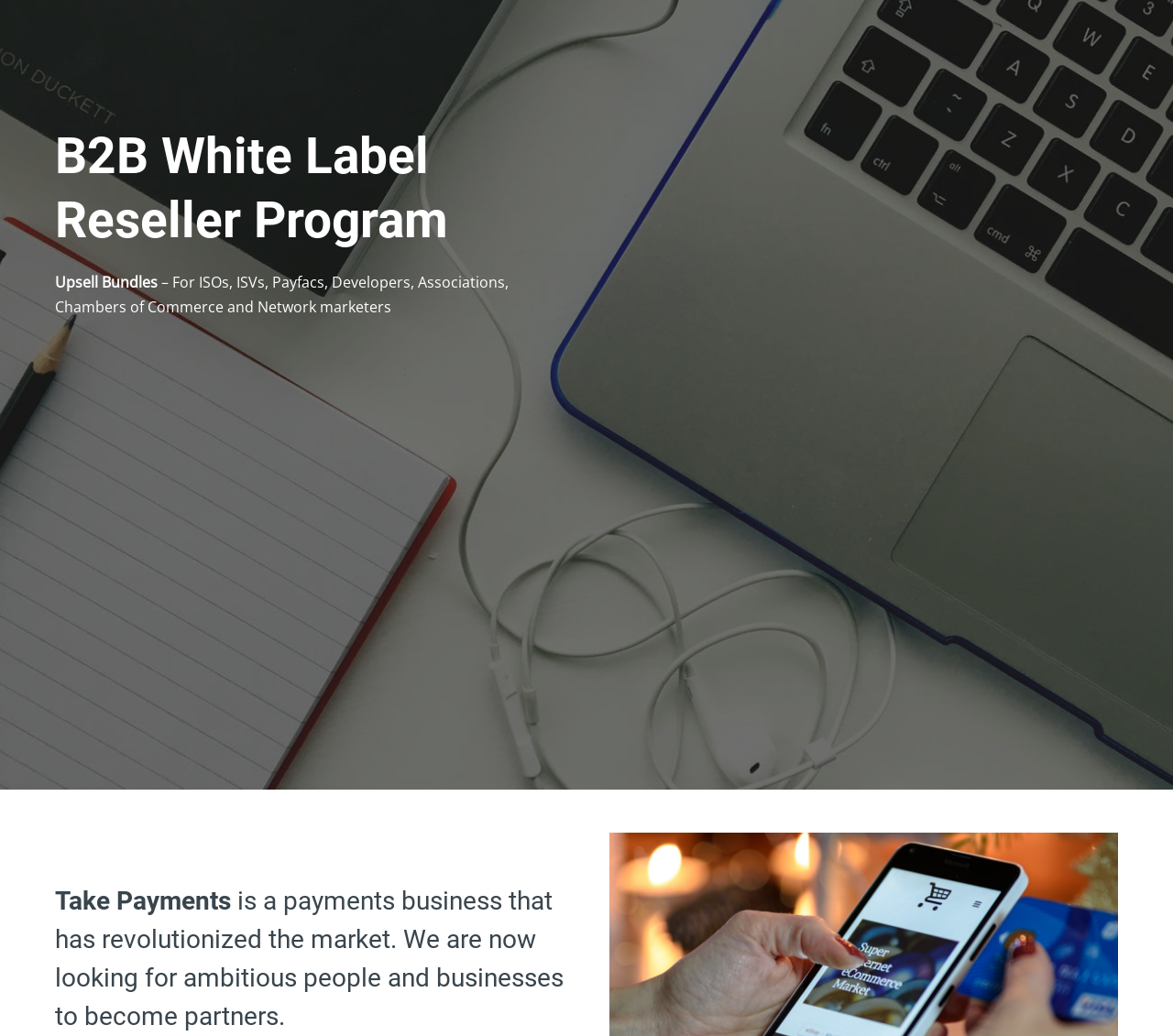Provide the bounding box coordinates of the UI element that matches the description: "aria-label="icon-social_facebook"".

[0.812, 0.519, 0.842, 0.544]